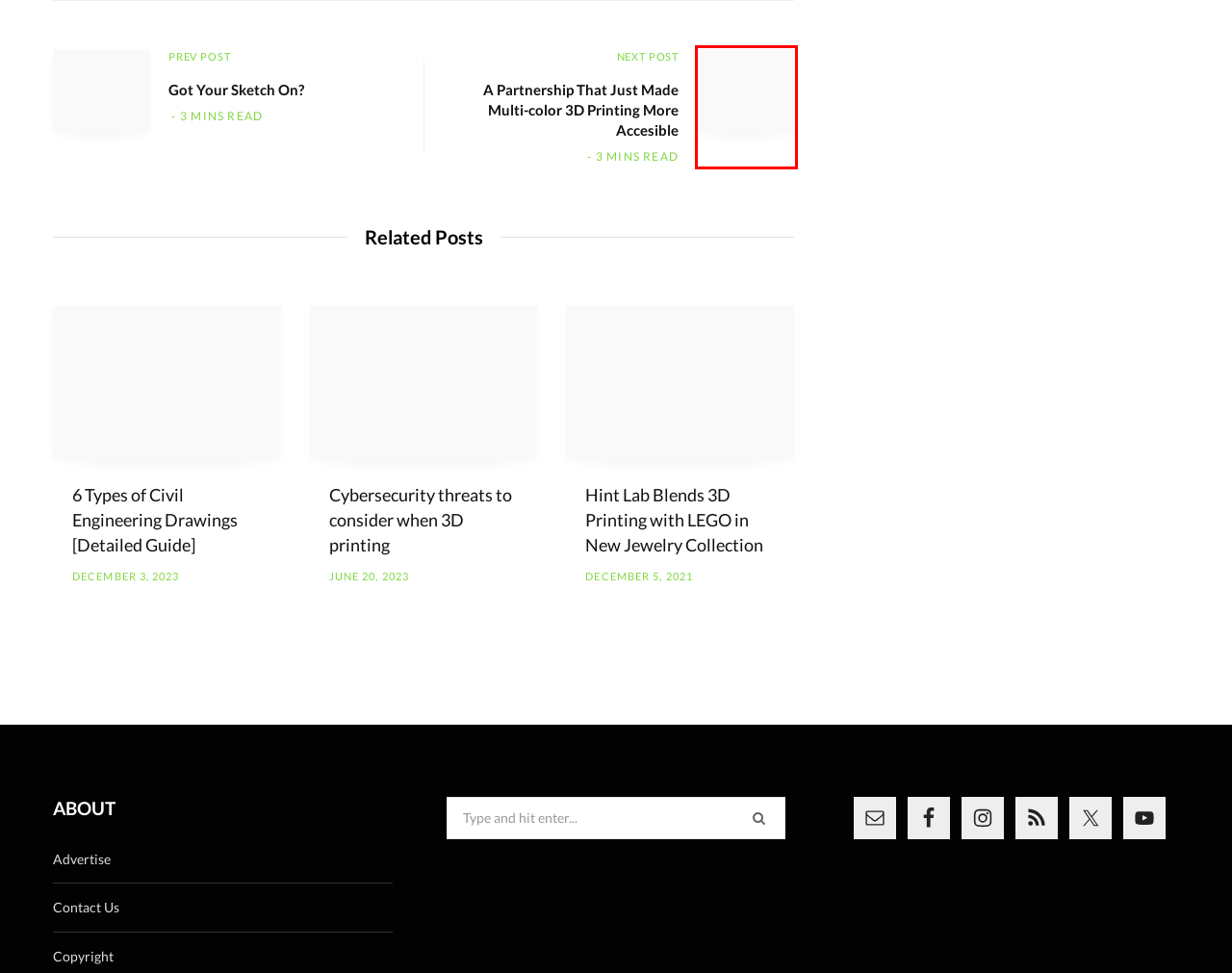Examine the screenshot of a webpage with a red bounding box around a UI element. Select the most accurate webpage description that corresponds to the new page after clicking the highlighted element. Here are the choices:
A. Got Your Sketch On? - SolidSmack
B. Advertise Campaign on SolidSmack
C. 6 Types of Civil Engineering Drawings [Detailed Guide] - SolidSmack
D. Hint Lab Blends 3D Printing with LEGO in New Jewelry Collection - SolidSmack
E. SolidSmack - Copyright
F. Cybersecurity threats to consider when 3D printing - SolidSmack
G. SolidSmack
H. A Partnership That Just Made Multi-color 3D Printing More Accesible - SolidSmack

H